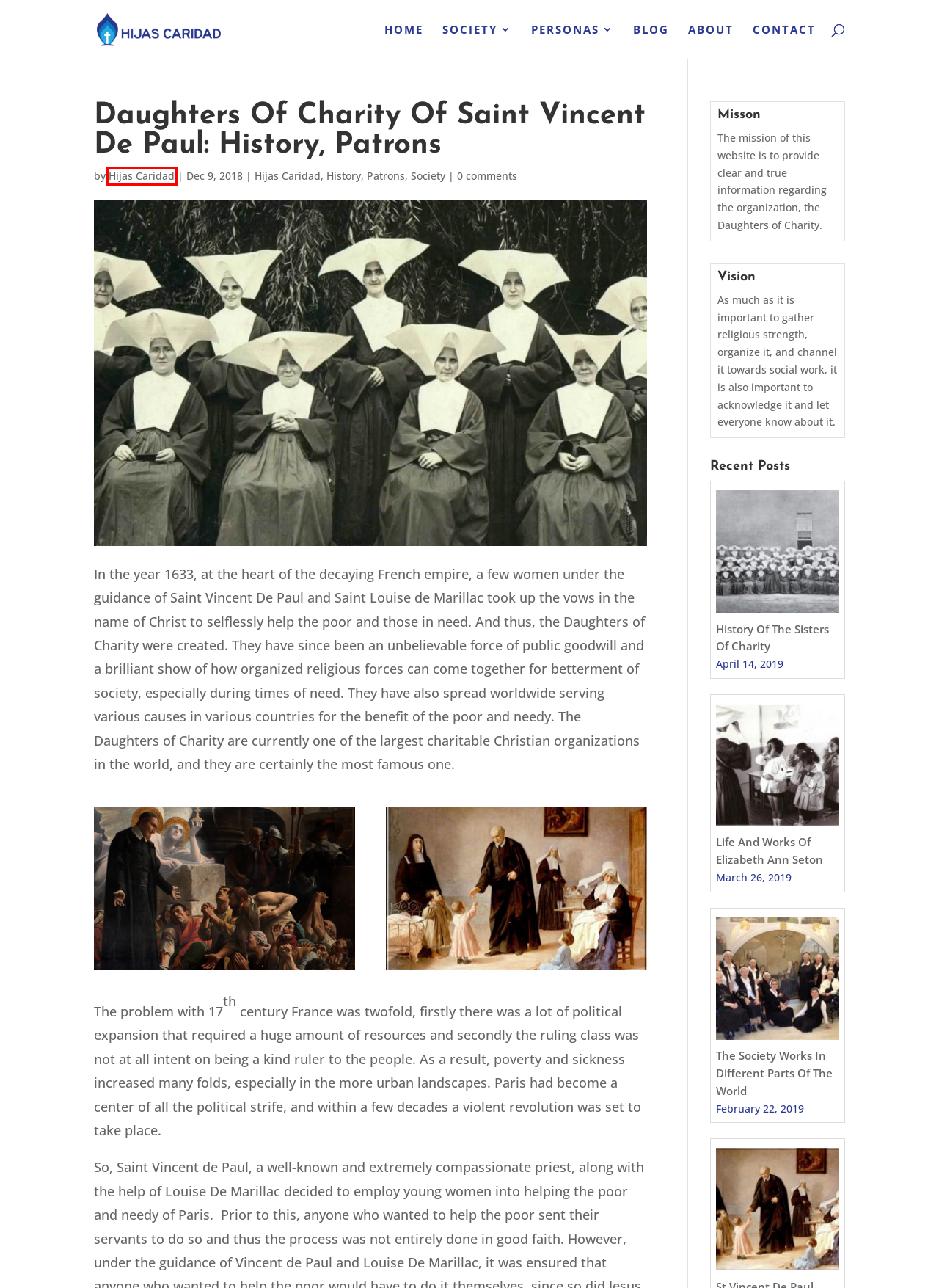Look at the screenshot of a webpage where a red bounding box surrounds a UI element. Your task is to select the best-matching webpage description for the new webpage after you click the element within the bounding box. The available options are:
A. History | Hijas Caridad
B. Hijas Caridad | Hijas Caridad
C. Personas | Hijas Caridad
D. Patrons | Hijas Caridad
E. Contact | Hijas Caridad
F. Society | Hijas Caridad
G. Blog | Hijas Caridad
H. Hijas Caridad | Daughters of Charity

B